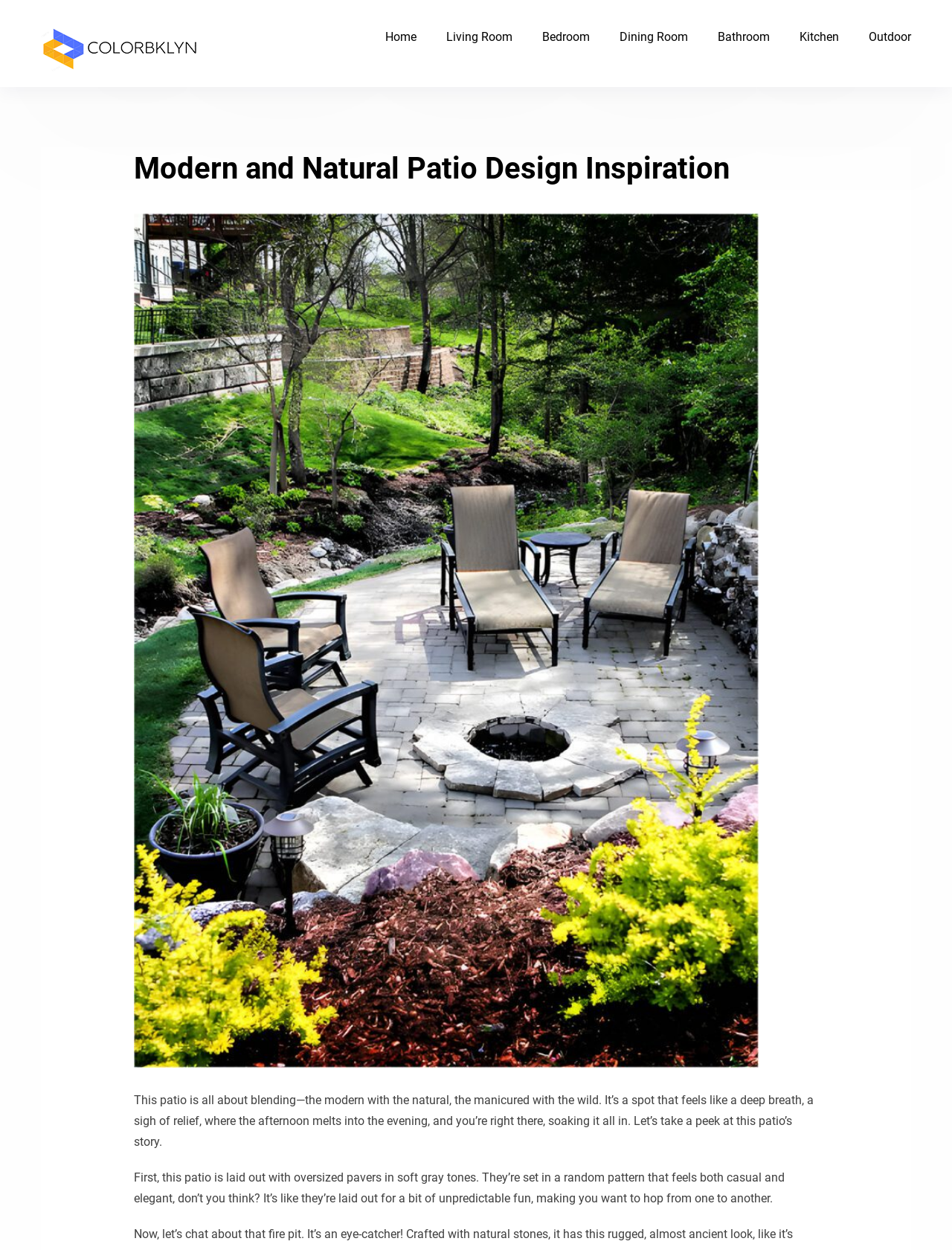Based on the element description: "Outdoor", identify the bounding box coordinates for this UI element. The coordinates must be four float numbers between 0 and 1, listed as [left, top, right, bottom].

[0.897, 0.012, 0.957, 0.048]